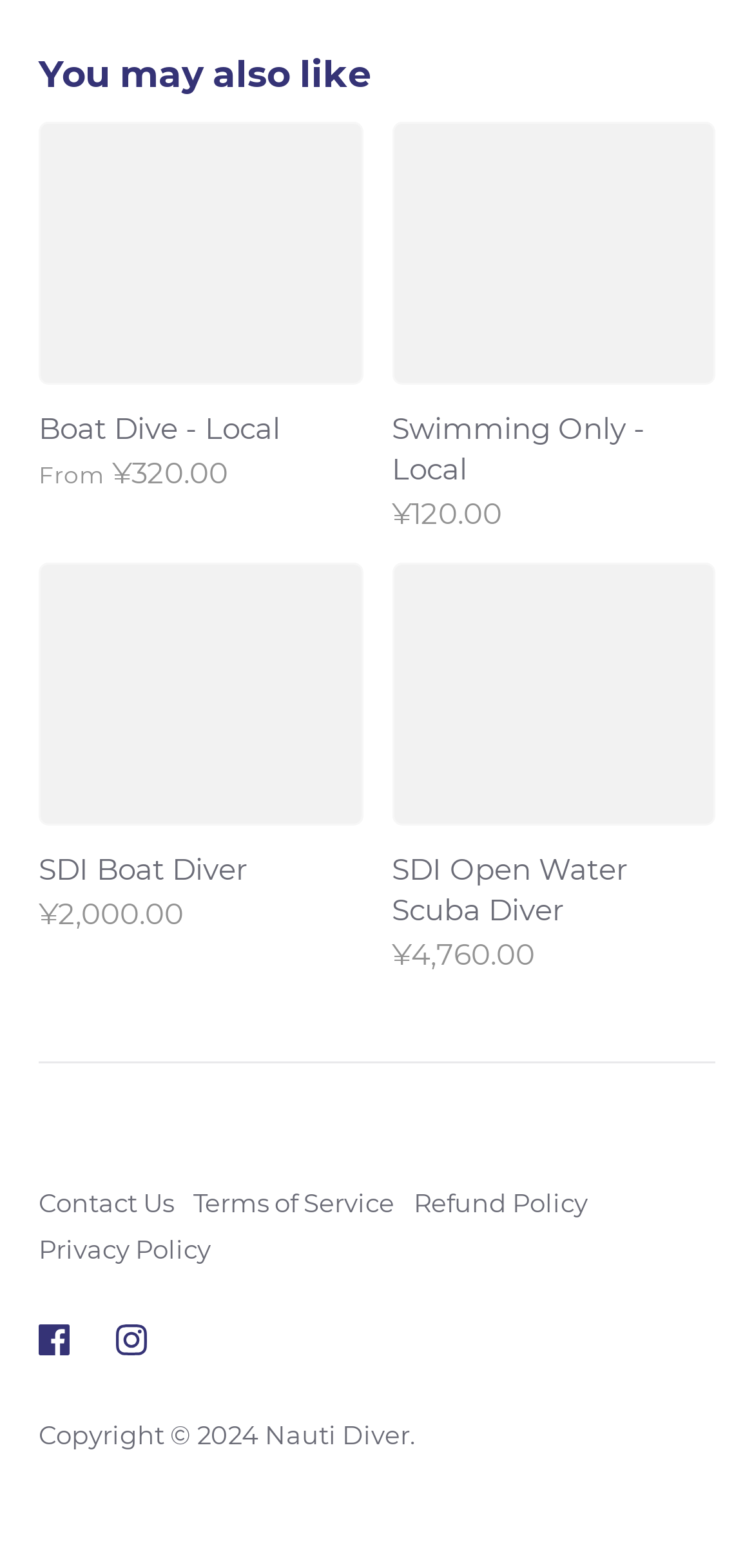What is the copyright year of the website?
Refer to the image and offer an in-depth and detailed answer to the question.

I found the answer by looking at the StaticText element with the text 'Copyright © 2024' which is located at coordinates [0.051, 0.905, 0.351, 0.925]. This element is typically used to display copyright information, and the year 2024 is explicitly stated.